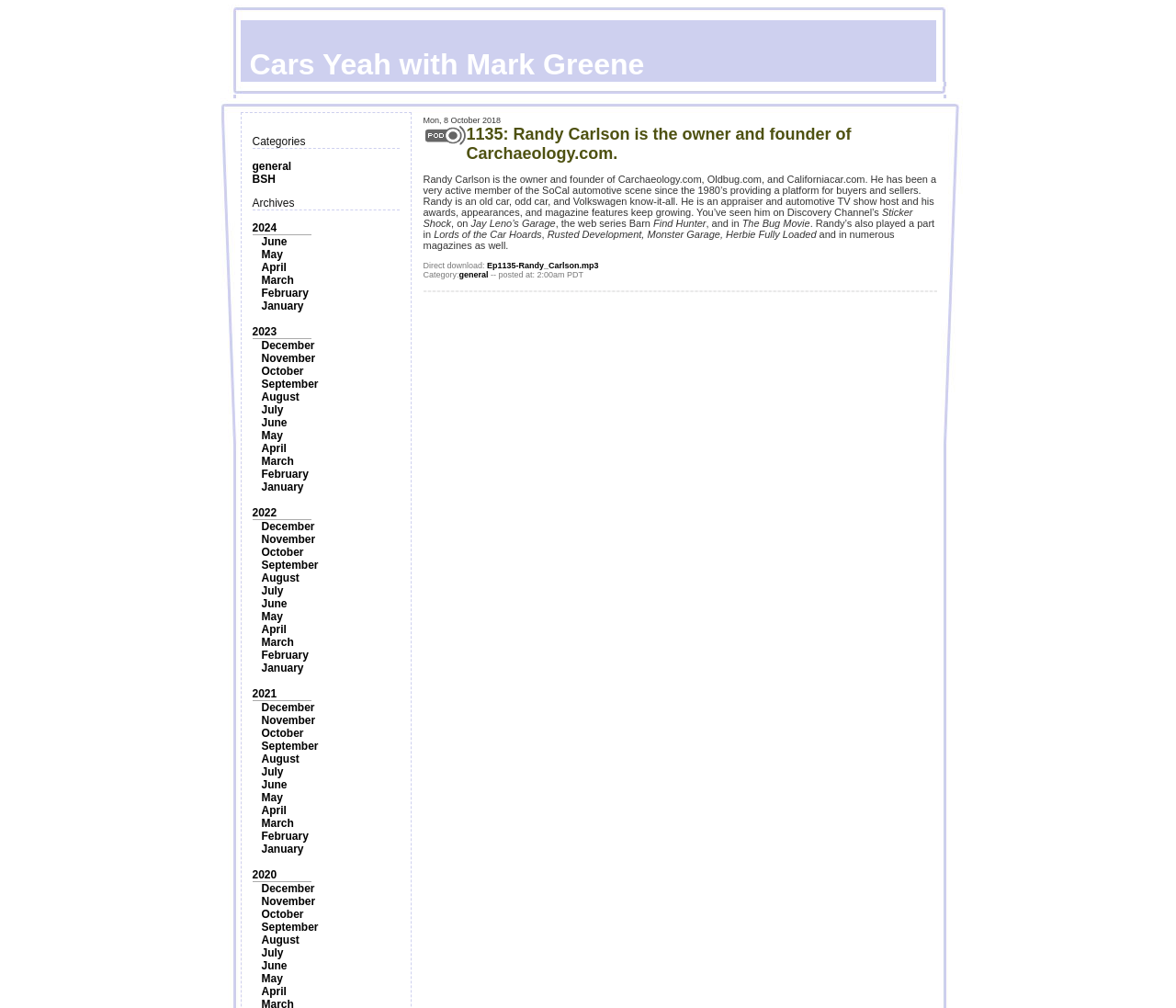What is the category of the podcast episode? Examine the screenshot and reply using just one word or a brief phrase.

general